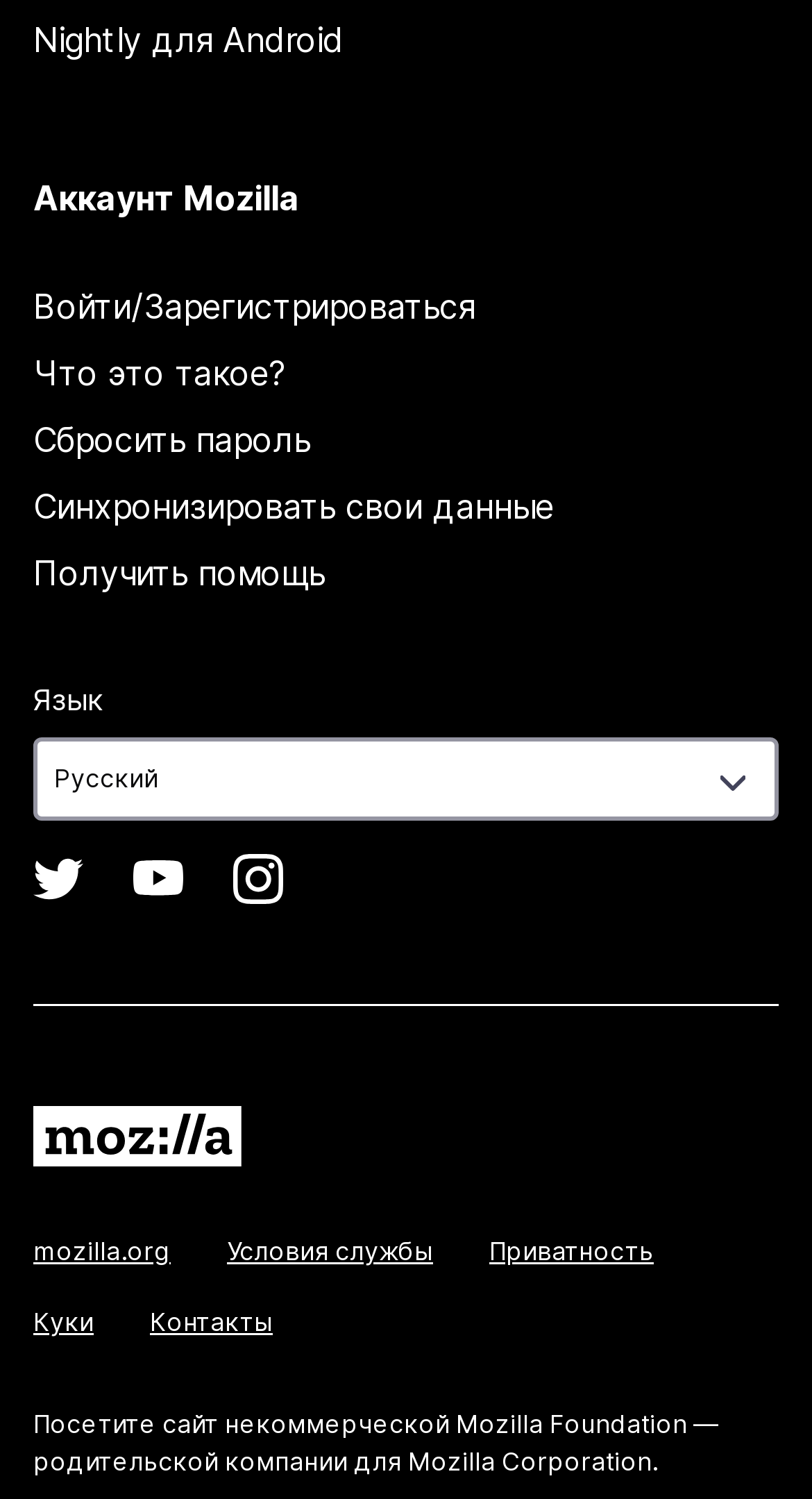Respond with a single word or phrase to the following question:
How many social media links are present?

3